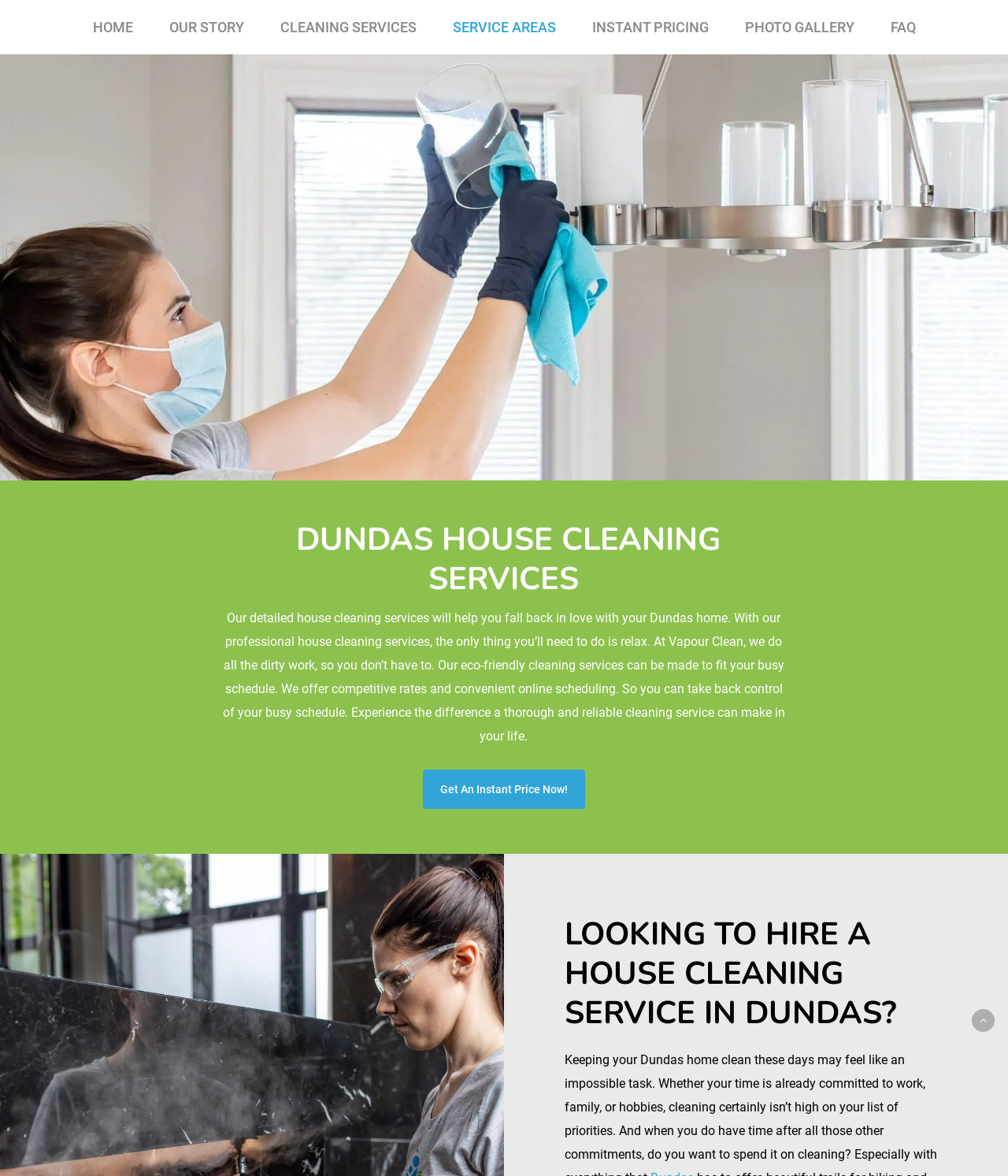Highlight the bounding box coordinates of the element you need to click to perform the following instruction: "read frequently asked questions."

[0.868, 0.013, 0.924, 0.046]